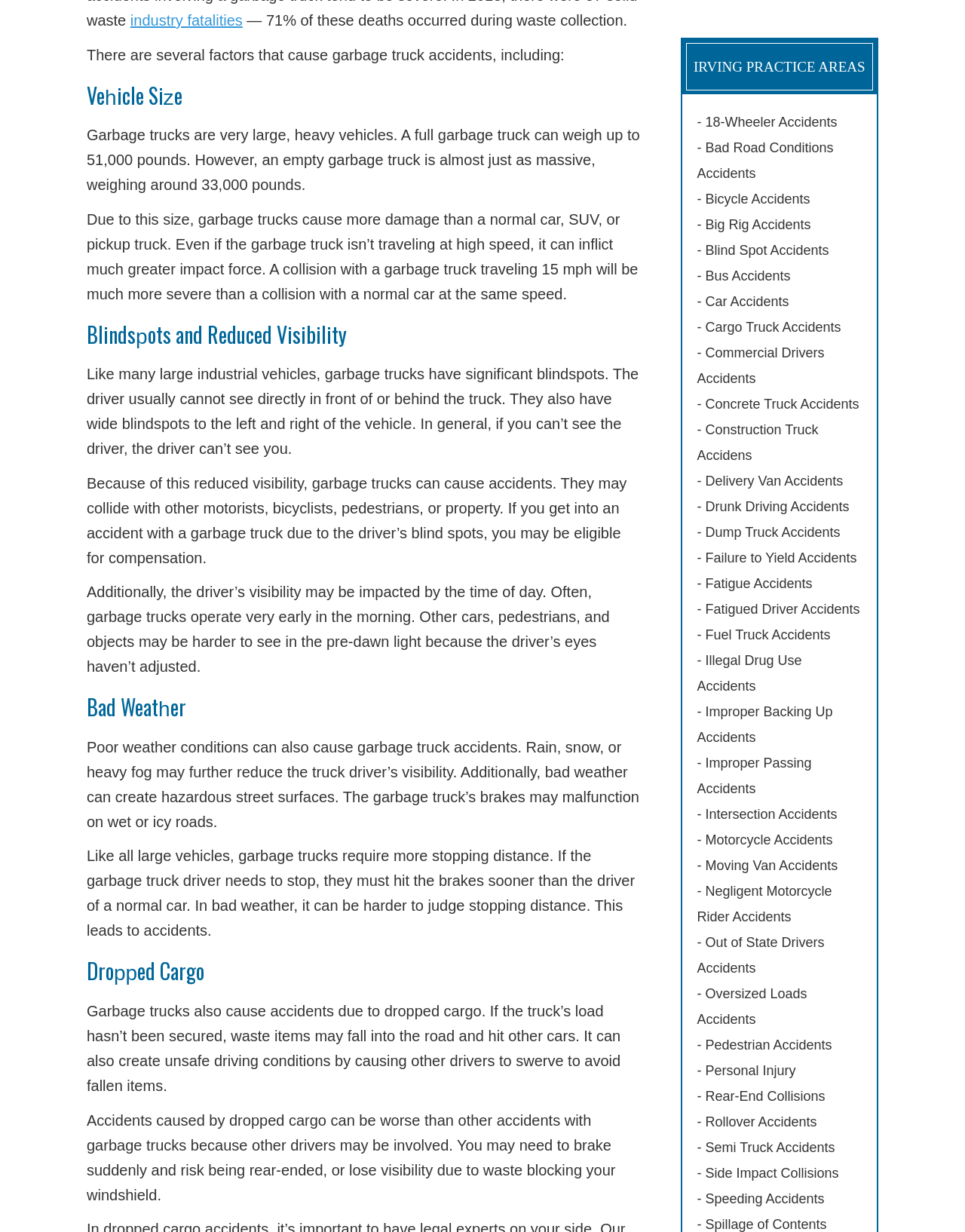Specify the bounding box coordinates of the element's region that should be clicked to achieve the following instruction: "Click on '12.1 Submission of claims'". The bounding box coordinates consist of four float numbers between 0 and 1, in the format [left, top, right, bottom].

None